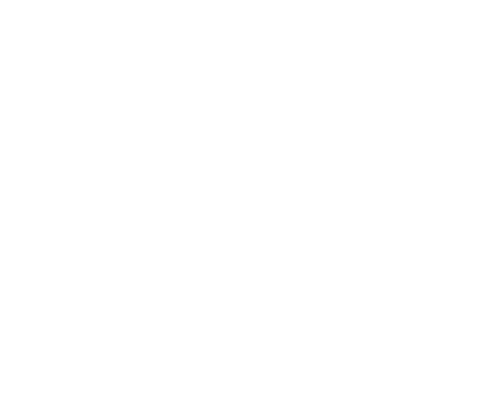What is the condition that contributed to Rita's vision loss?
Based on the visual, give a brief answer using one word or a short phrase.

Uncontrolled diabetes